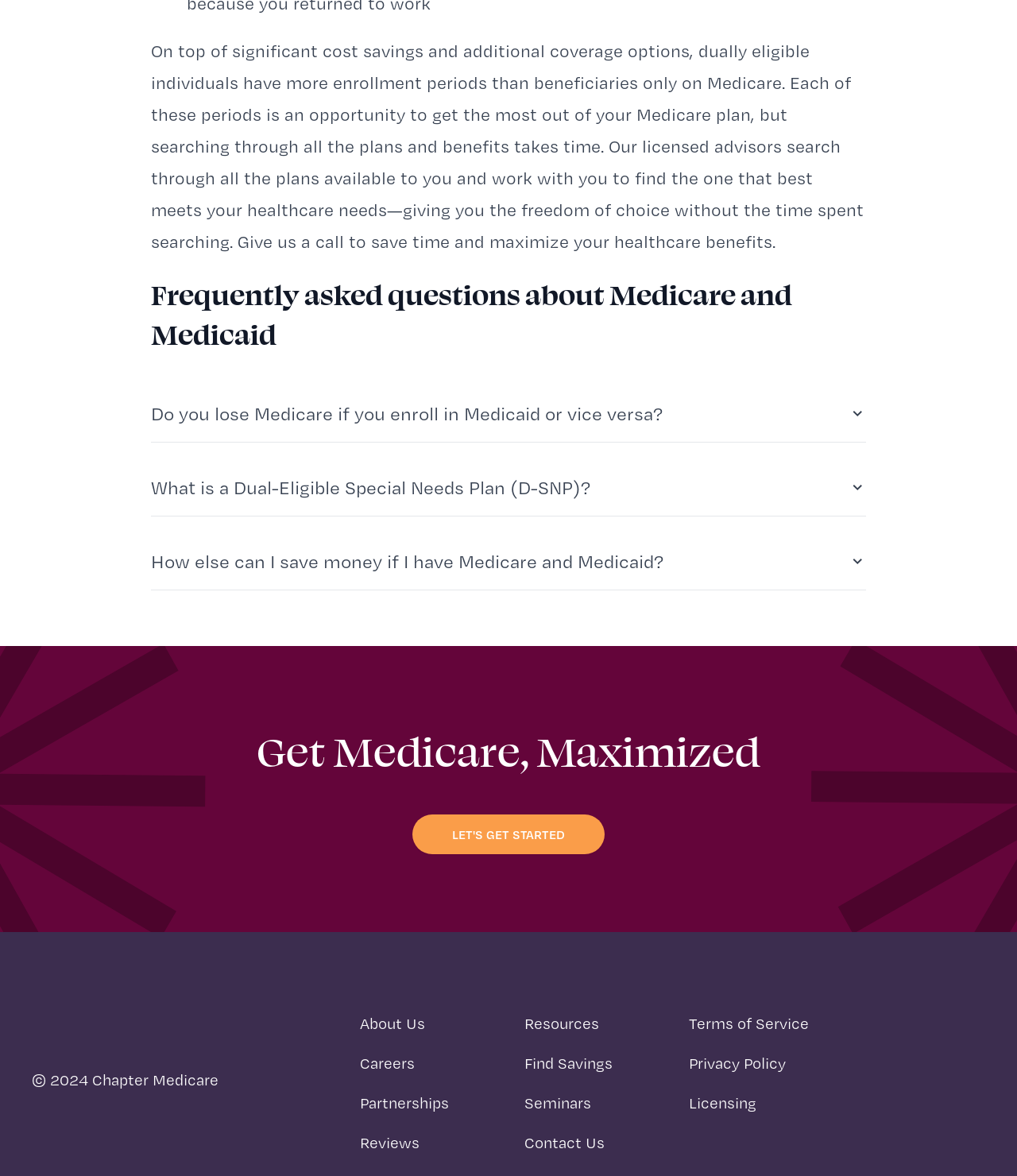Pinpoint the bounding box coordinates of the clickable element to carry out the following instruction: "Click the 'Do you lose Medicare if you enroll in Medicaid or vice versa?' button."

[0.148, 0.327, 0.852, 0.376]